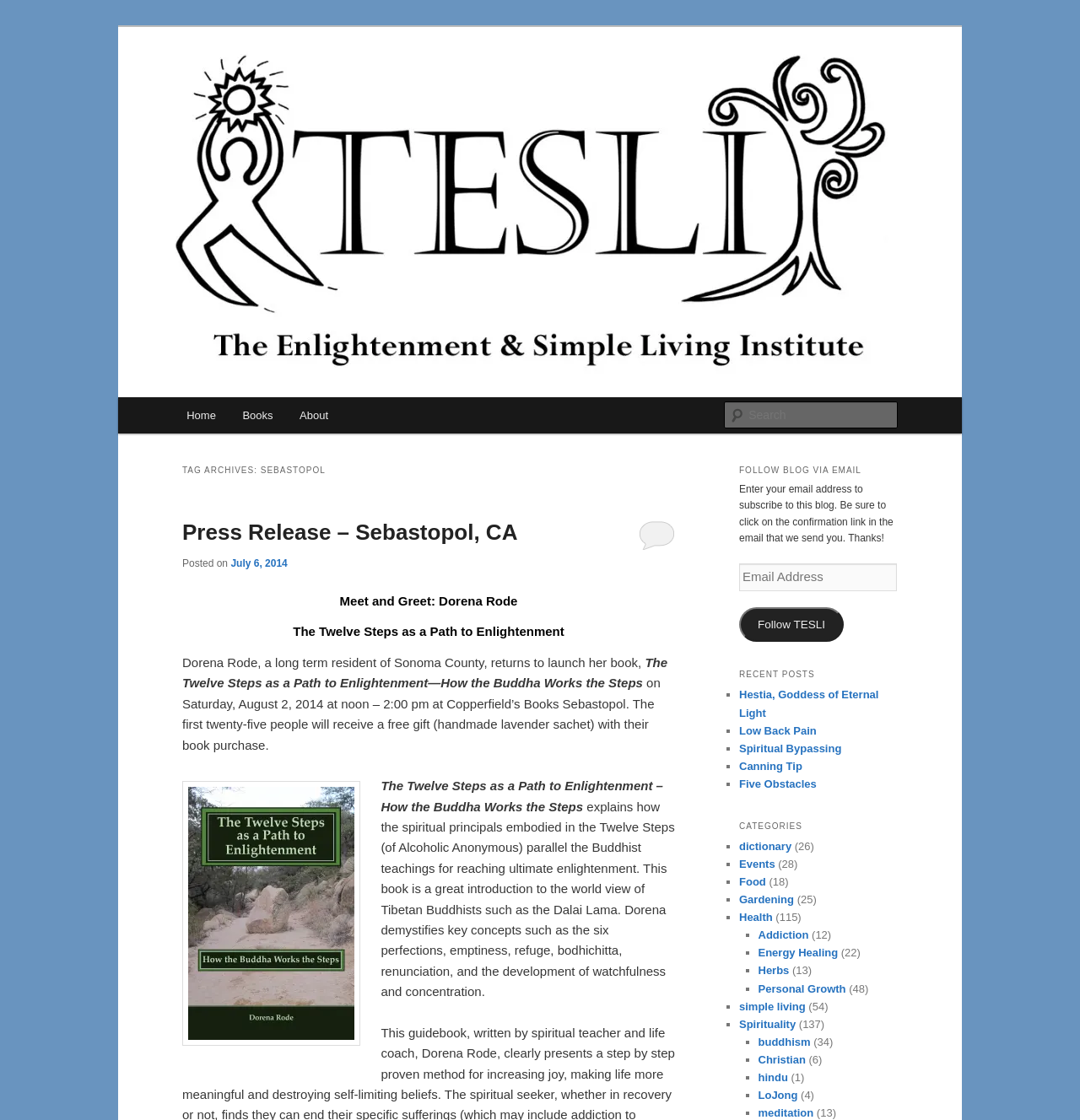Please find the main title text of this webpage.

The Enlightenment & Simple Living Institute